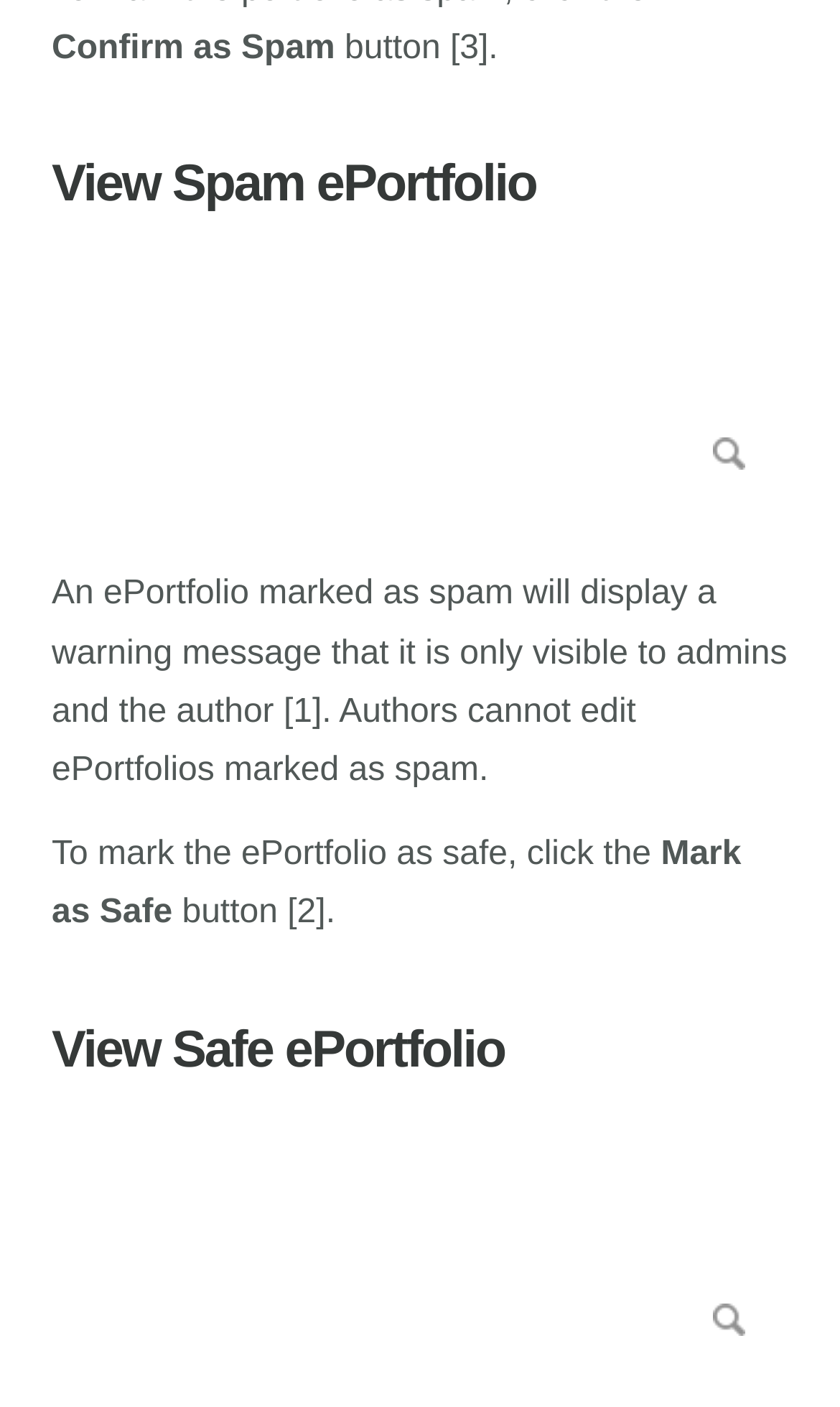Find the bounding box coordinates for the area that must be clicked to perform this action: "Zoom image: Get Rich Quick!: Home: Buy This Product".

[0.826, 0.913, 0.908, 0.962]